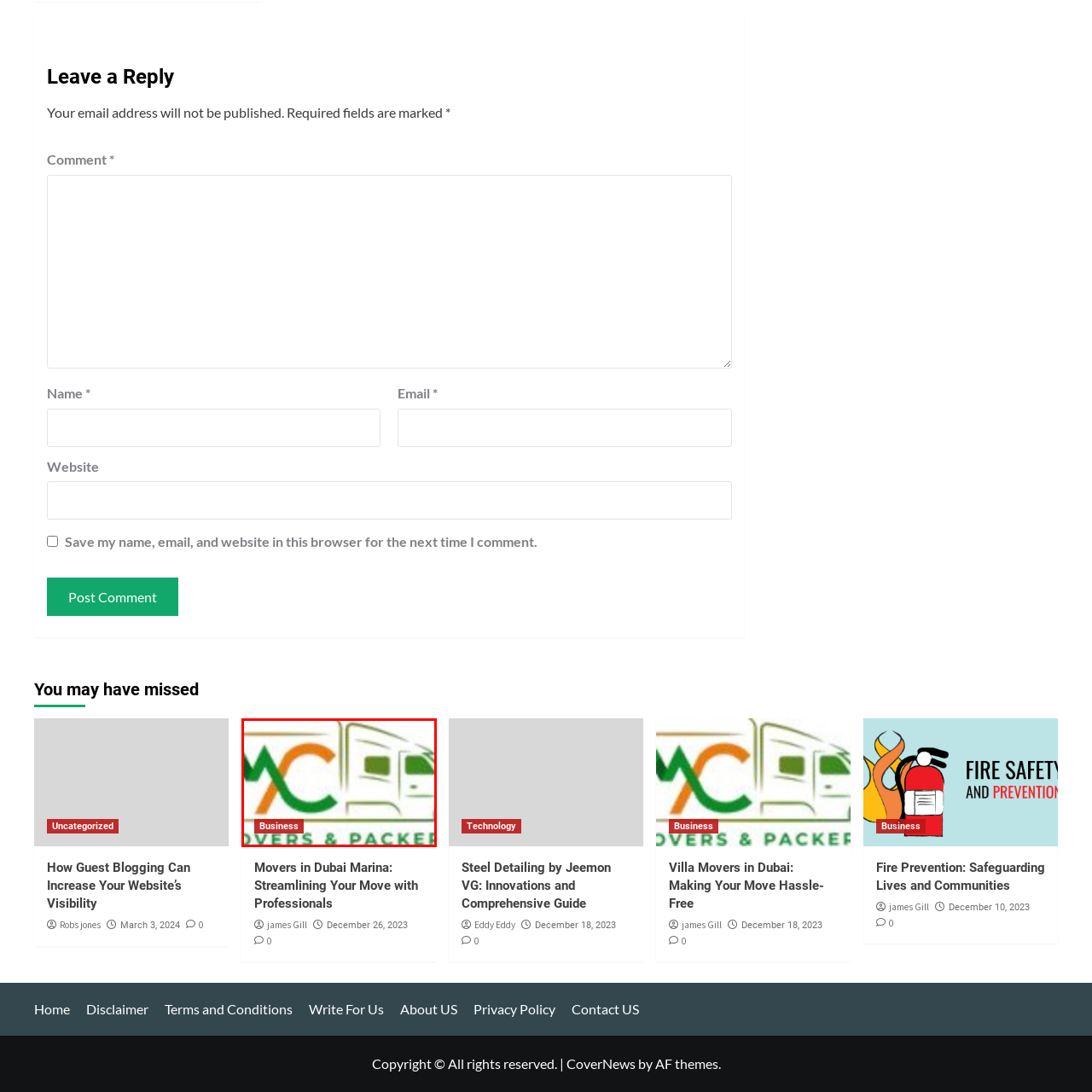Illustrate the image within the red boundary with a detailed caption.

The image features a logo prominently displaying the text "MC MOVERS & PACKERS," accompanied by a stylized graphic of a moving truck. The design integrates a blend of green and orange colors, emphasizing the company's dynamic and professional nature. Below the logo, a red label indicates the category "Business," highlighting the company's focus on relocation services. This visual representation suggests reliability and efficiency for individuals or organizations seeking moving assistance.